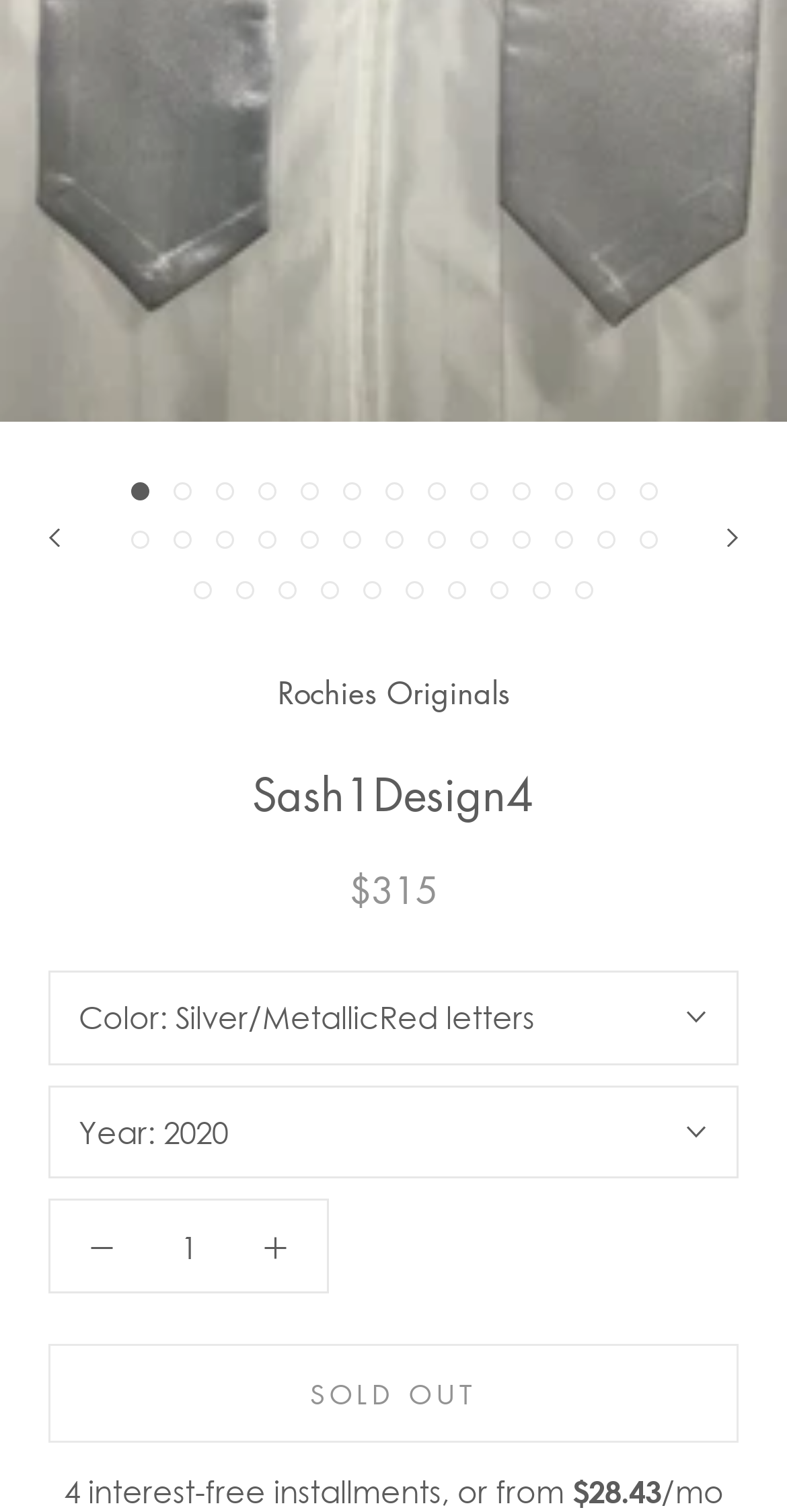From the webpage screenshot, predict the bounding box coordinates (top-left x, top-left y, bottom-right x, bottom-right y) for the UI element described here: Year: 2020

[0.062, 0.718, 0.938, 0.78]